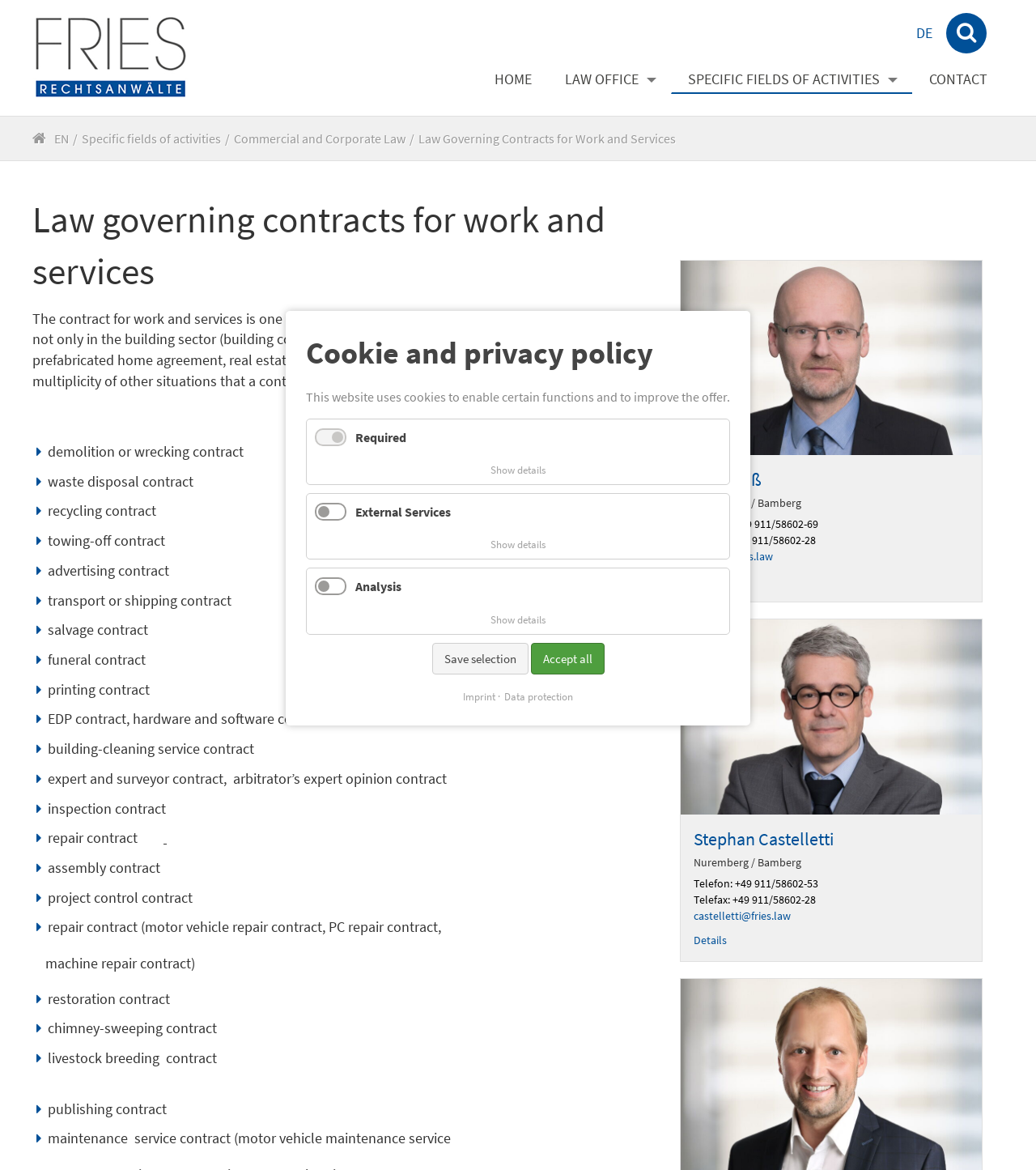Provide a short answer to the following question with just one word or phrase: What is the purpose of the cookie and privacy policy section?

To inform users about cookie usage